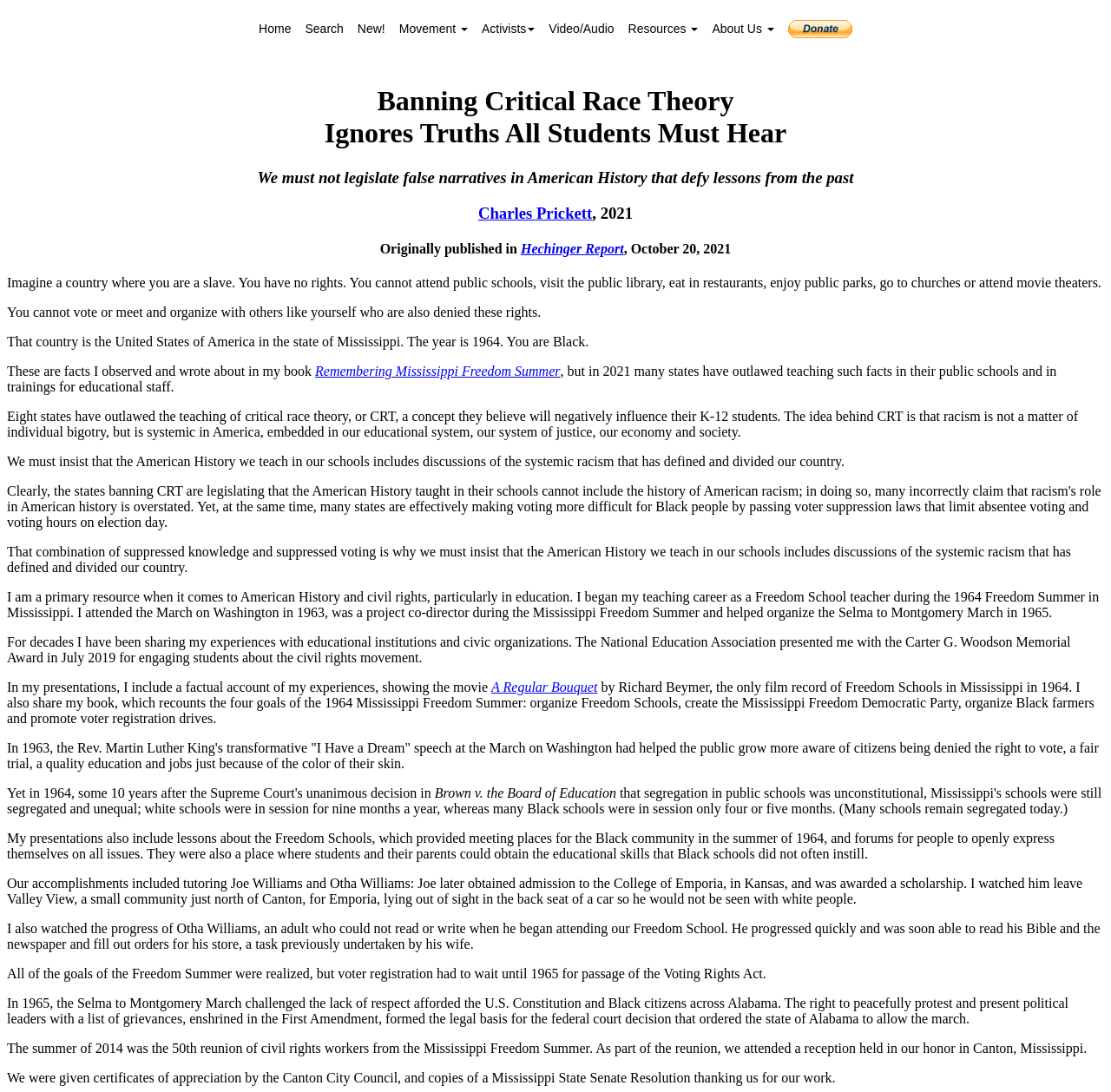Please identify the bounding box coordinates of the region to click in order to complete the task: "Click on the 'Movement' link". The coordinates must be four float numbers between 0 and 1, specified as [left, top, right, bottom].

[0.353, 0.006, 0.427, 0.046]